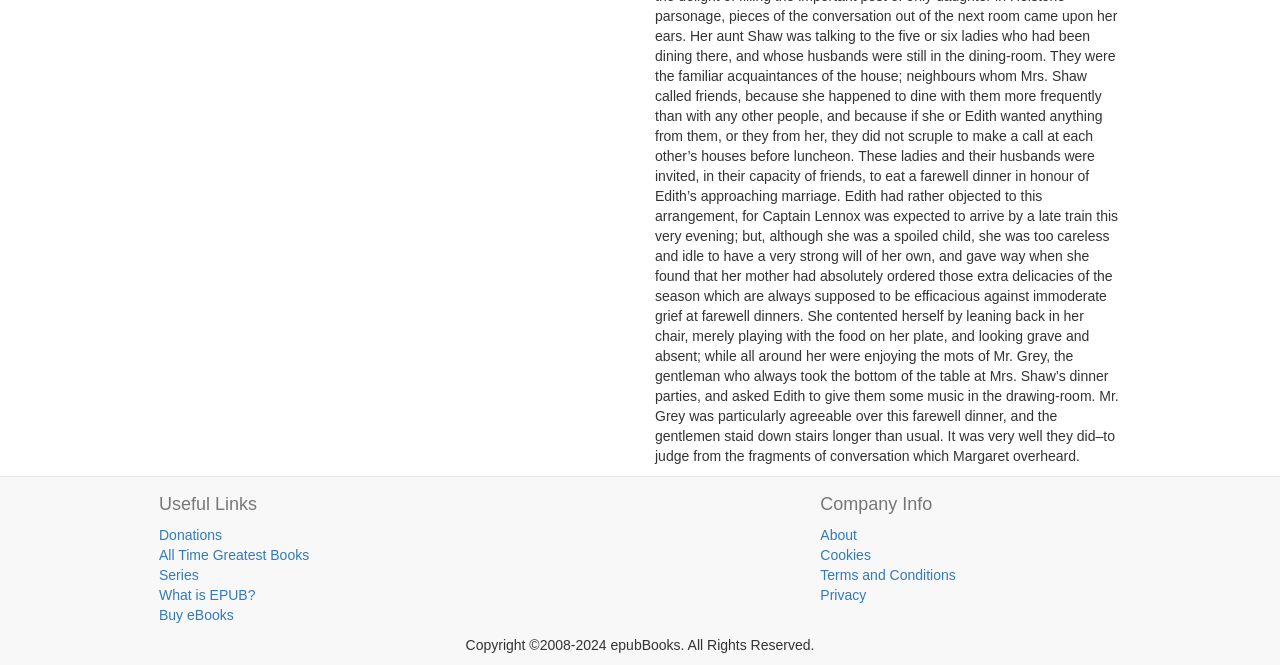Can you specify the bounding box coordinates for the region that should be clicked to fulfill this instruction: "Check the Terms and Conditions".

[0.641, 0.852, 0.747, 0.876]